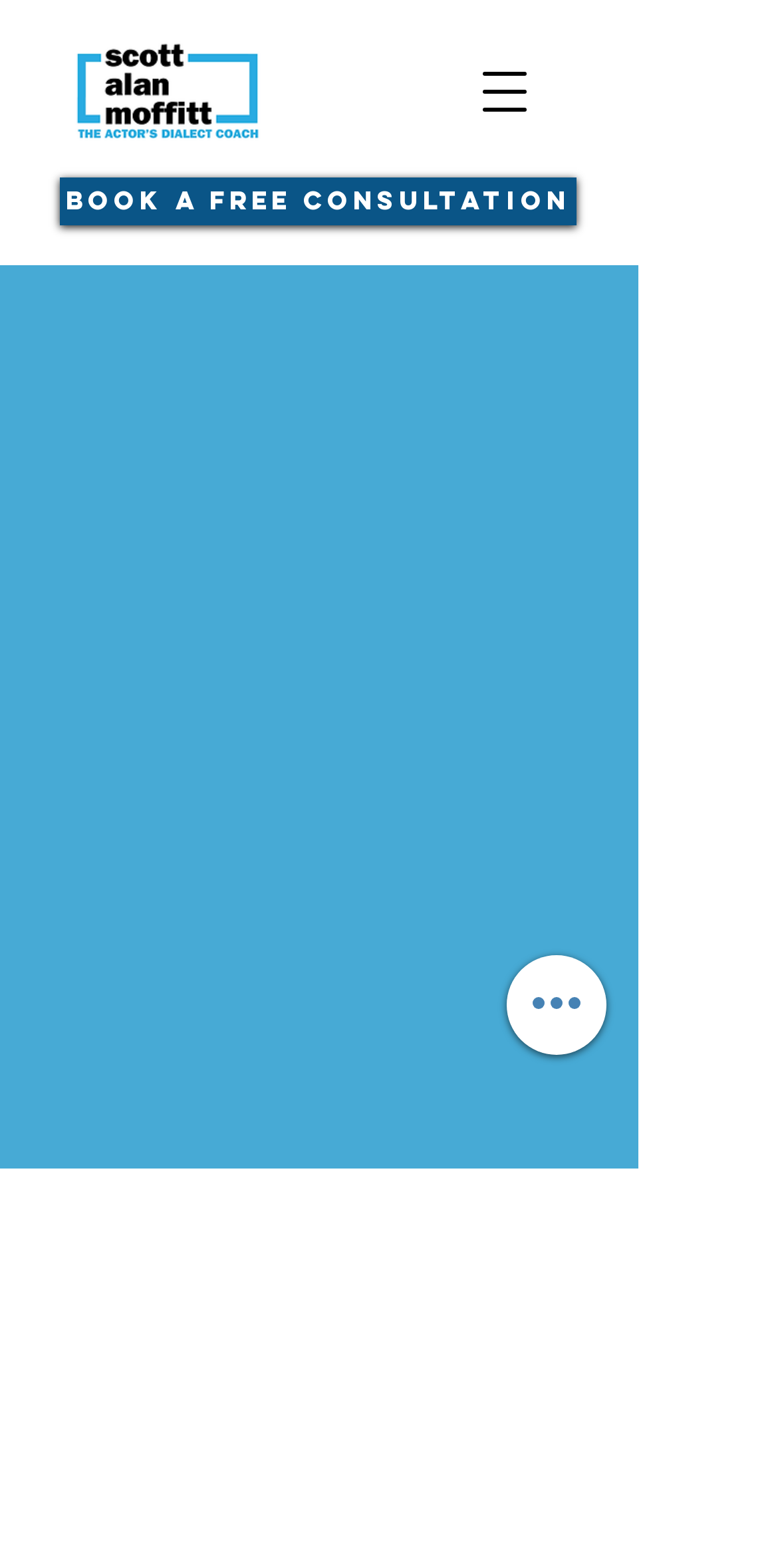Please determine the bounding box coordinates for the element with the description: "(818) 465-8430".

[0.167, 0.57, 0.47, 0.592]